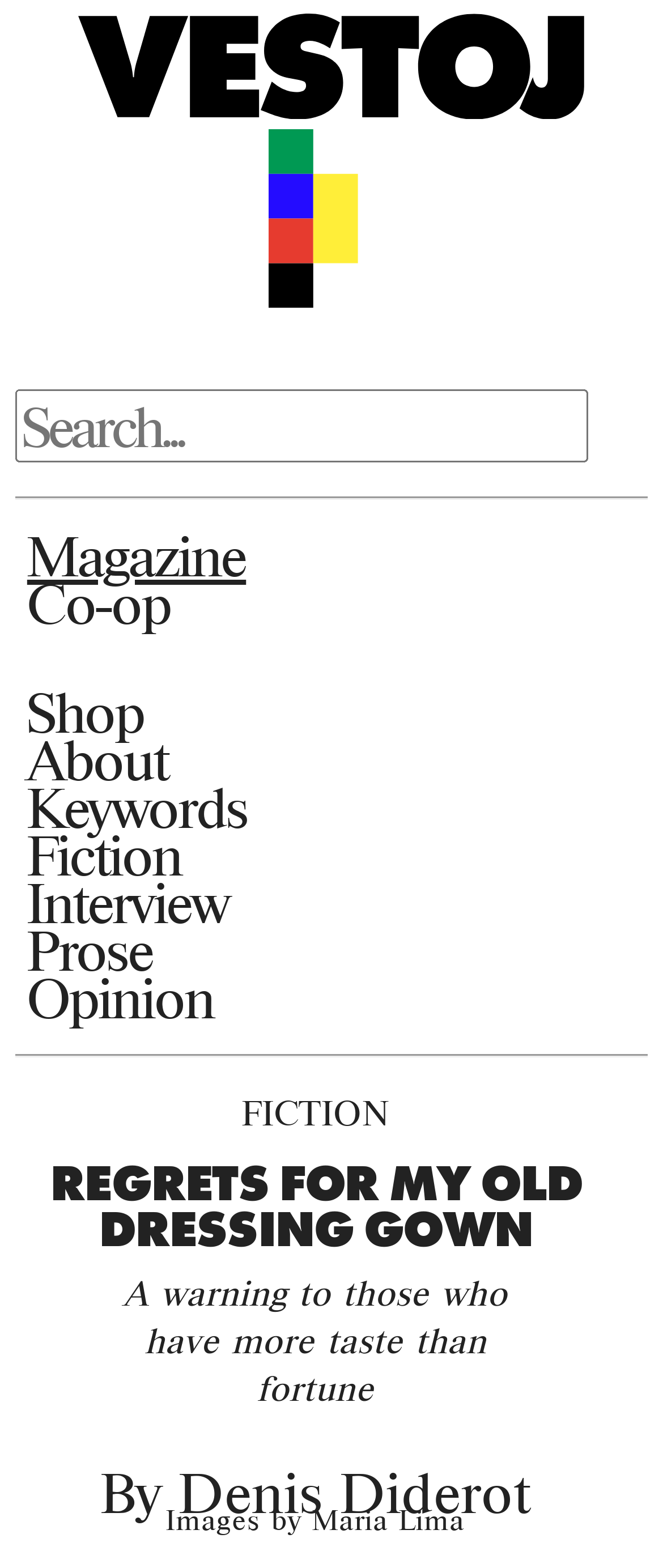Locate the UI element that matches the description Magazine in the webpage screenshot. Return the bounding box coordinates in the format (top-left x, top-left y, bottom-right x, bottom-right y), with values ranging from 0 to 1.

[0.041, 0.335, 0.371, 0.374]